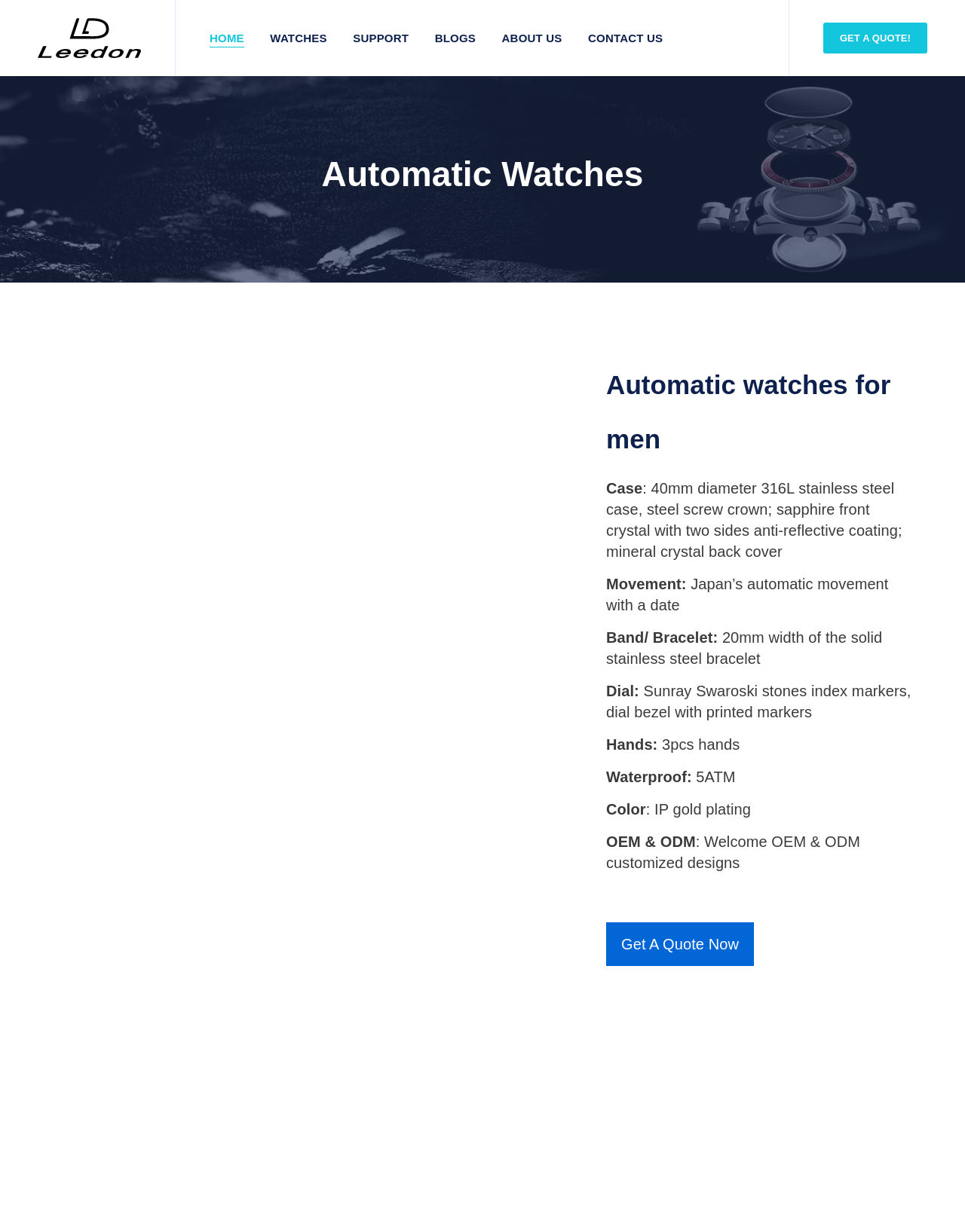Extract the primary heading text from the webpage.

Automatic watches for men